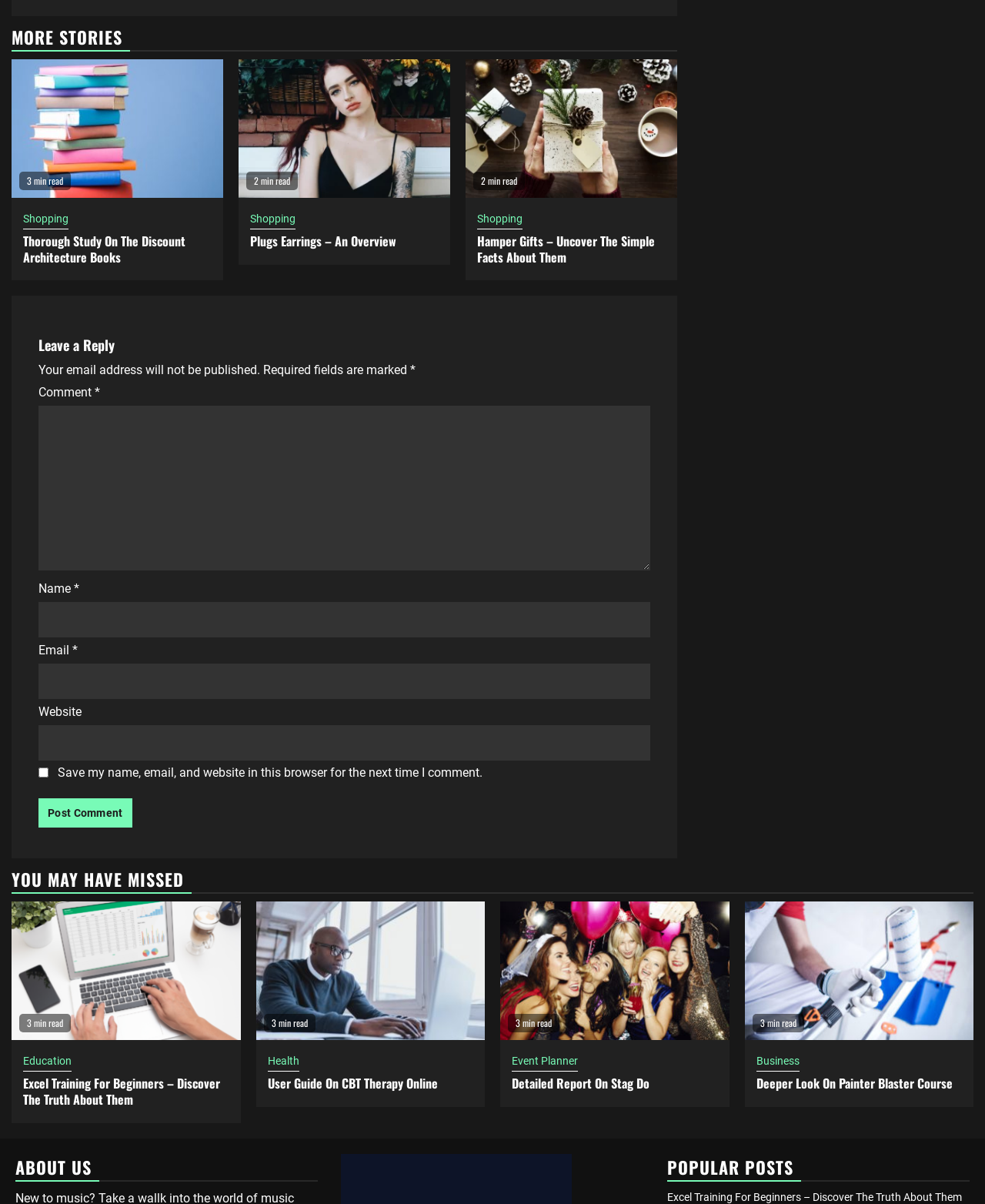How many articles are listed under 'MORE STORIES'?
Answer the question with as much detail as possible.

I counted the number of article titles under the 'MORE STORIES' heading and found that there are 3 articles listed.